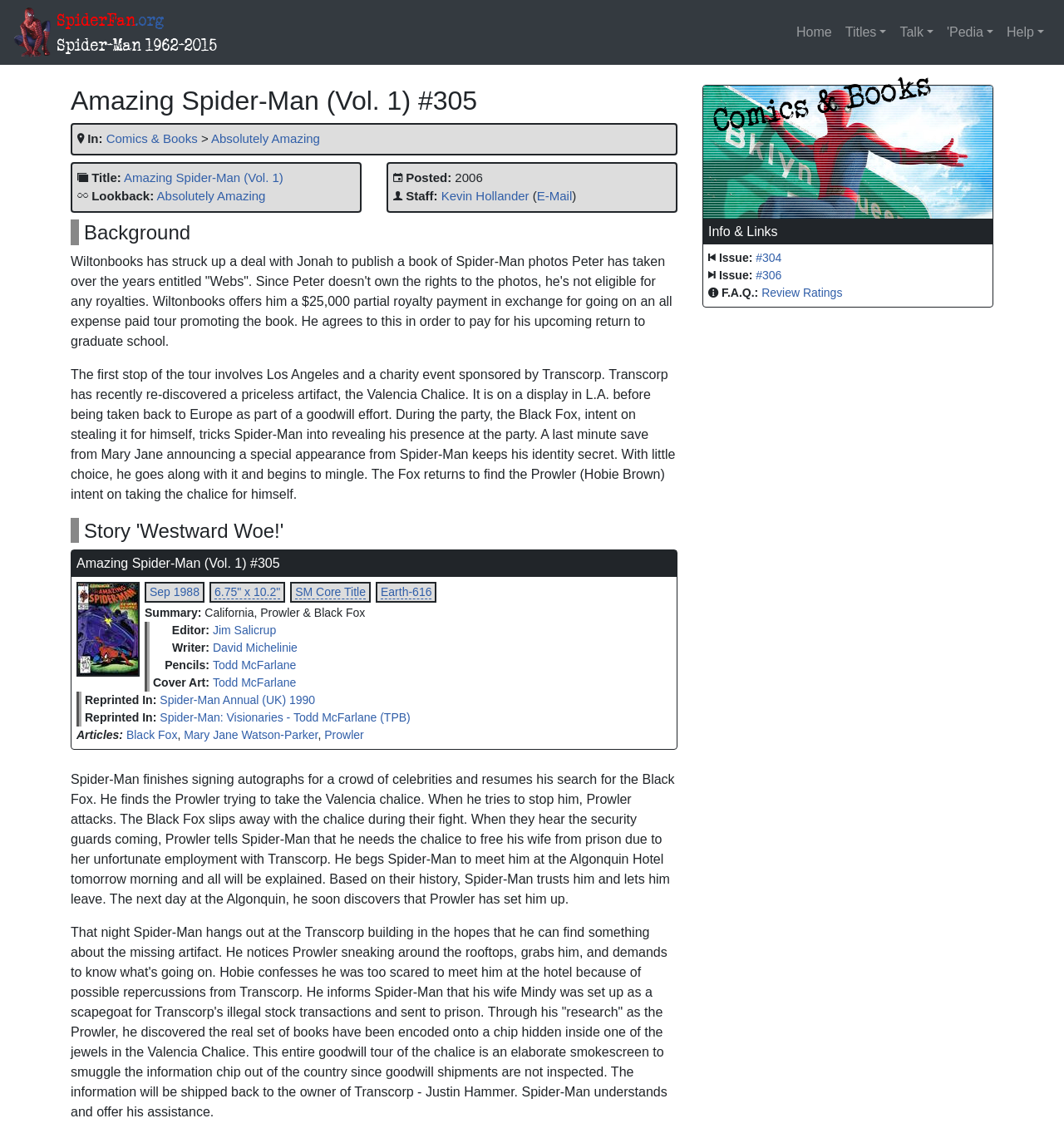Your task is to extract the text of the main heading from the webpage.

Amazing Spider-Man (Vol. 1) #305